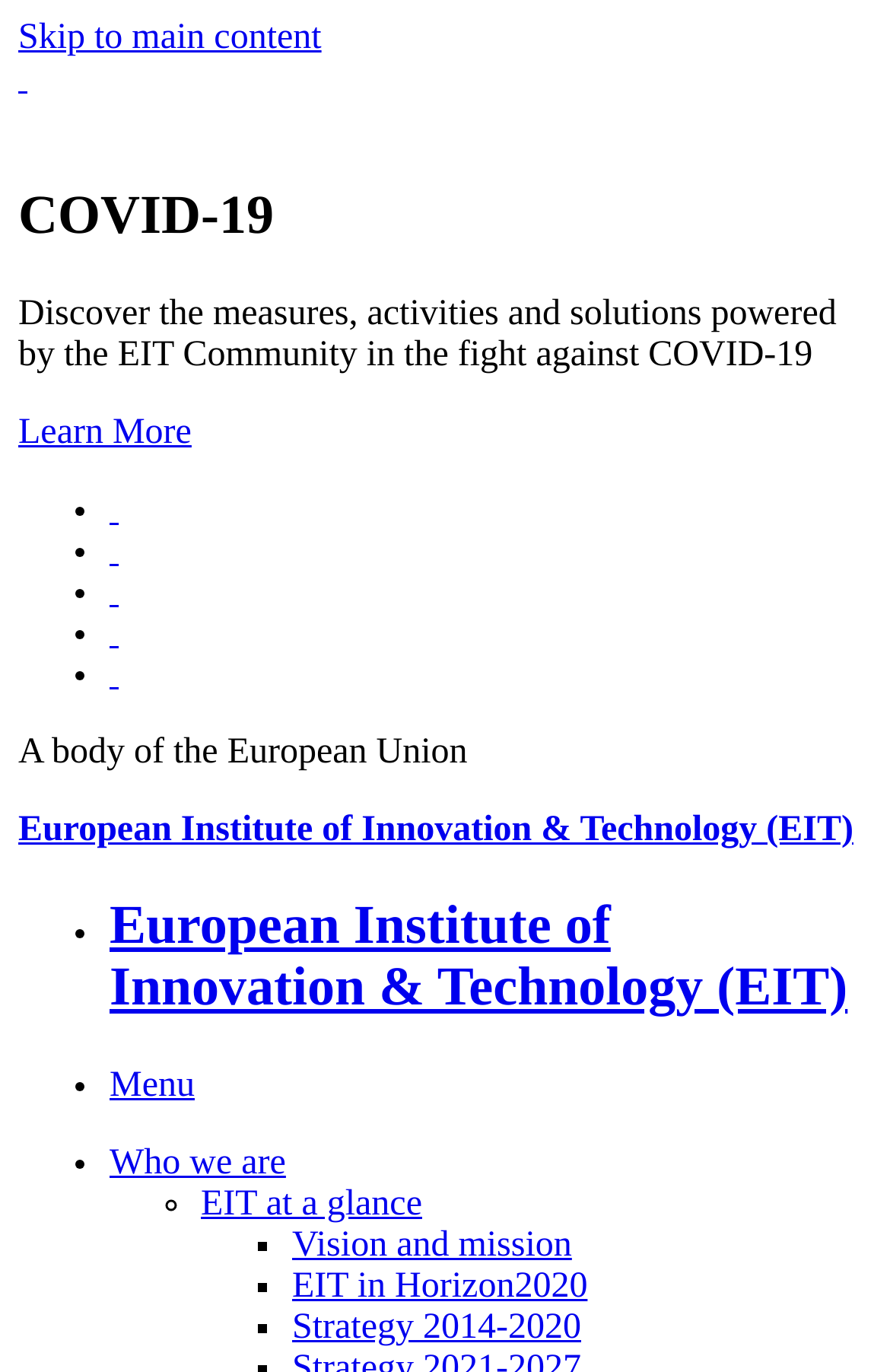Identify the bounding box coordinates for the element you need to click to achieve the following task: "Visit European Institute of Innovation & Technology (EIT)". Provide the bounding box coordinates as four float numbers between 0 and 1, in the form [left, top, right, bottom].

[0.021, 0.59, 0.959, 0.619]